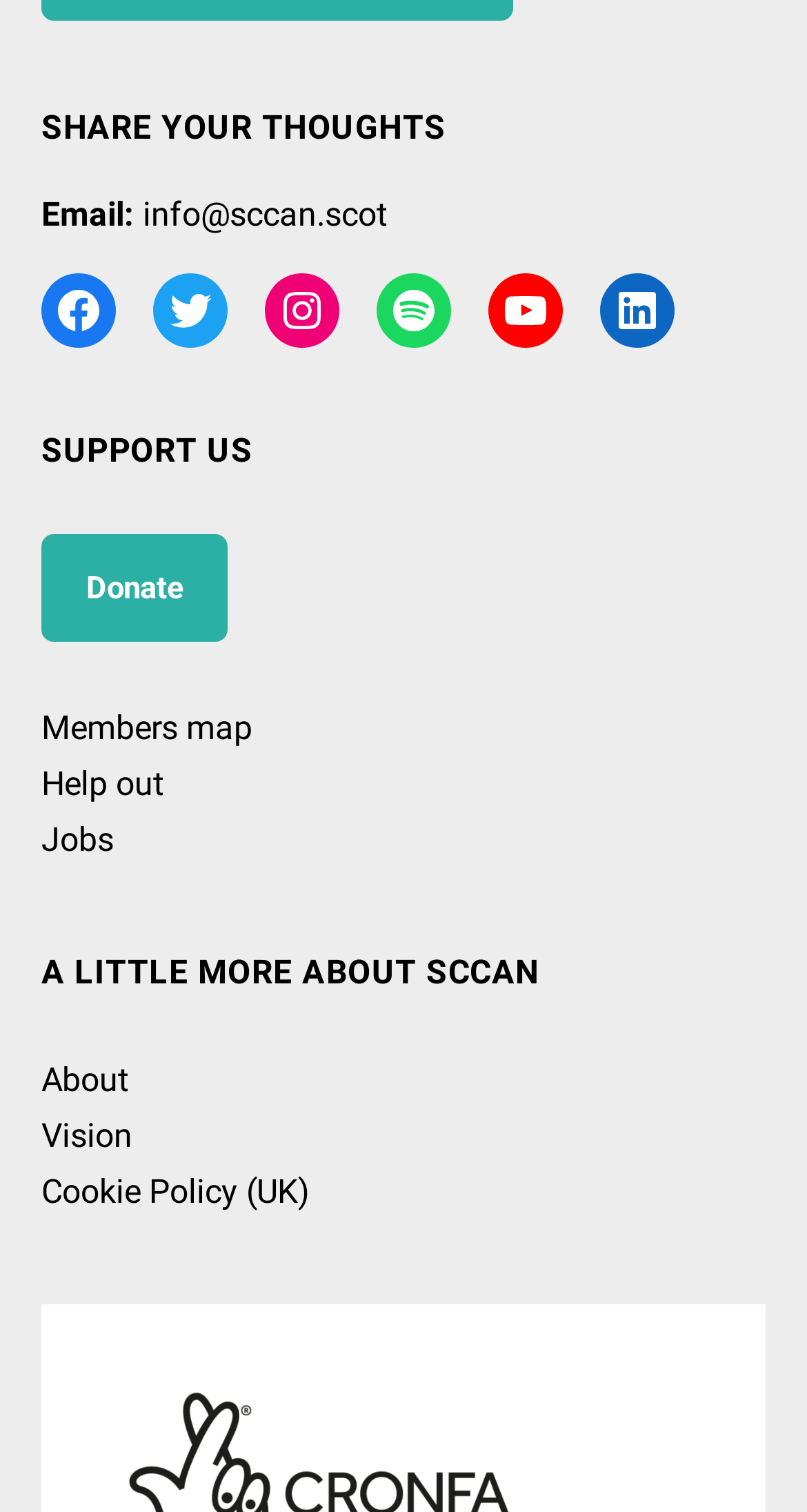Please specify the bounding box coordinates for the clickable region that will help you carry out the instruction: "Contact via email".

[0.167, 0.129, 0.479, 0.155]